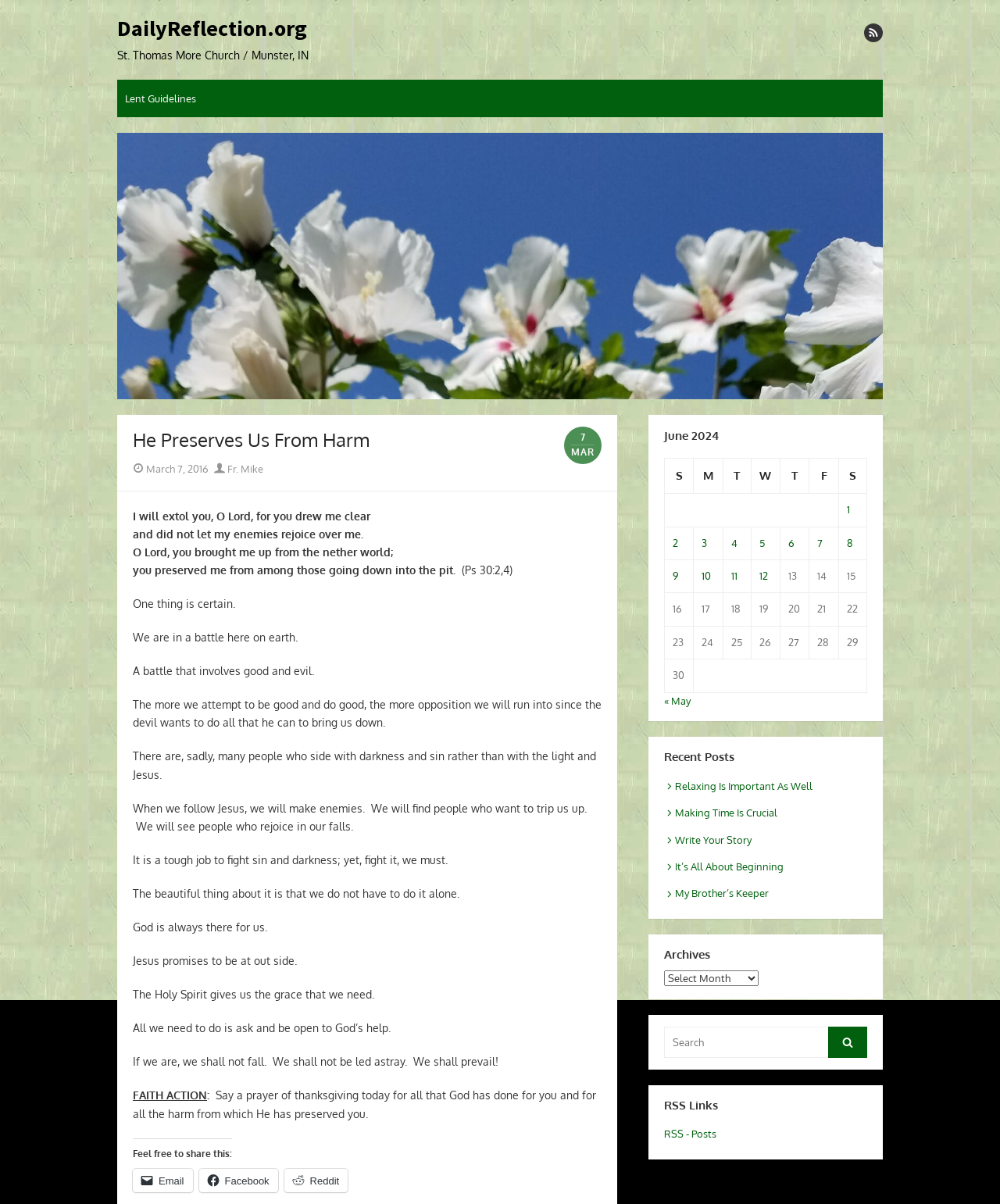What is the name of the church mentioned?
Your answer should be a single word or phrase derived from the screenshot.

St. Thomas More Church